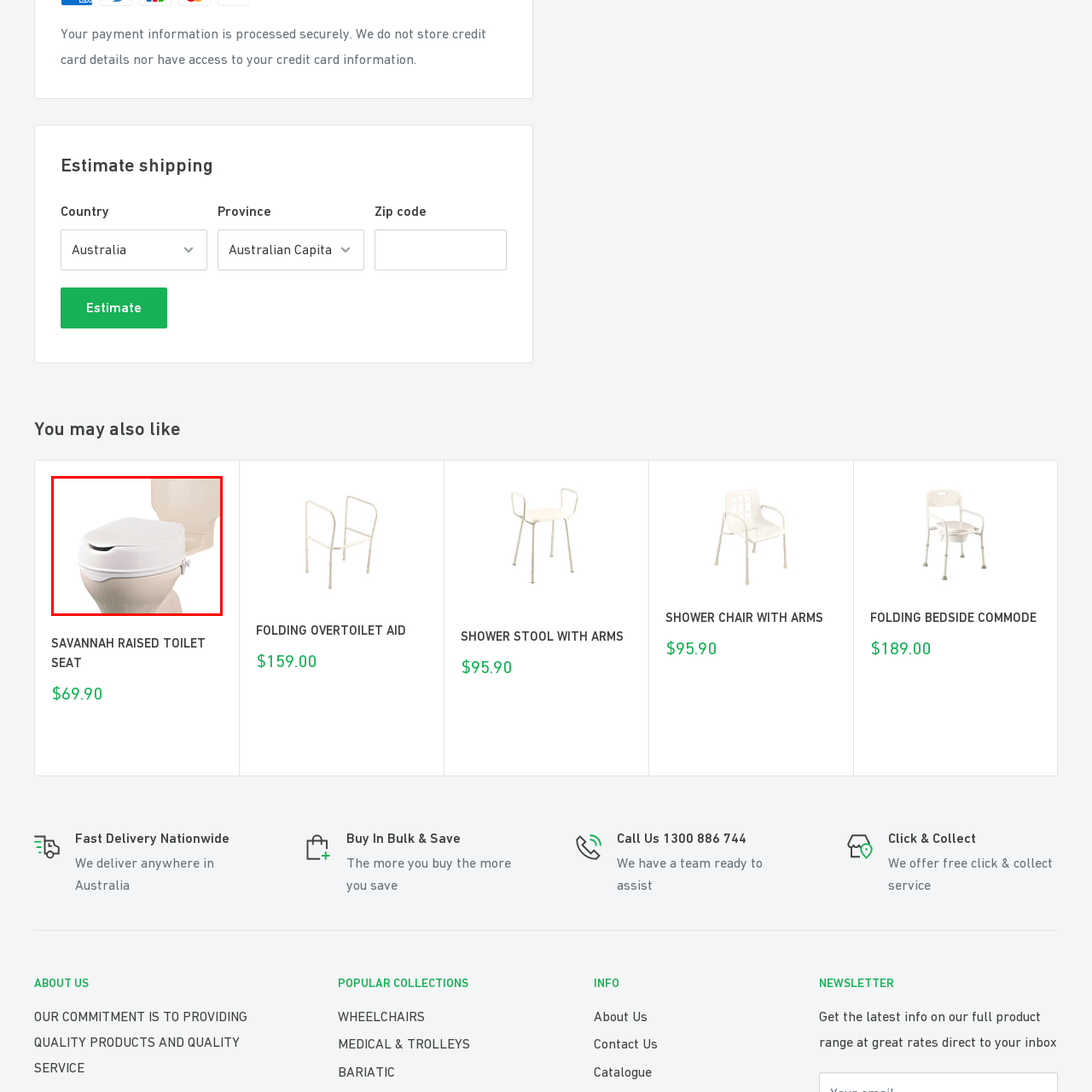Focus on the image within the purple boundary, Is the toilet seat designed to be used with existing toilet fixtures? 
Answer briefly using one word or phrase.

Yes